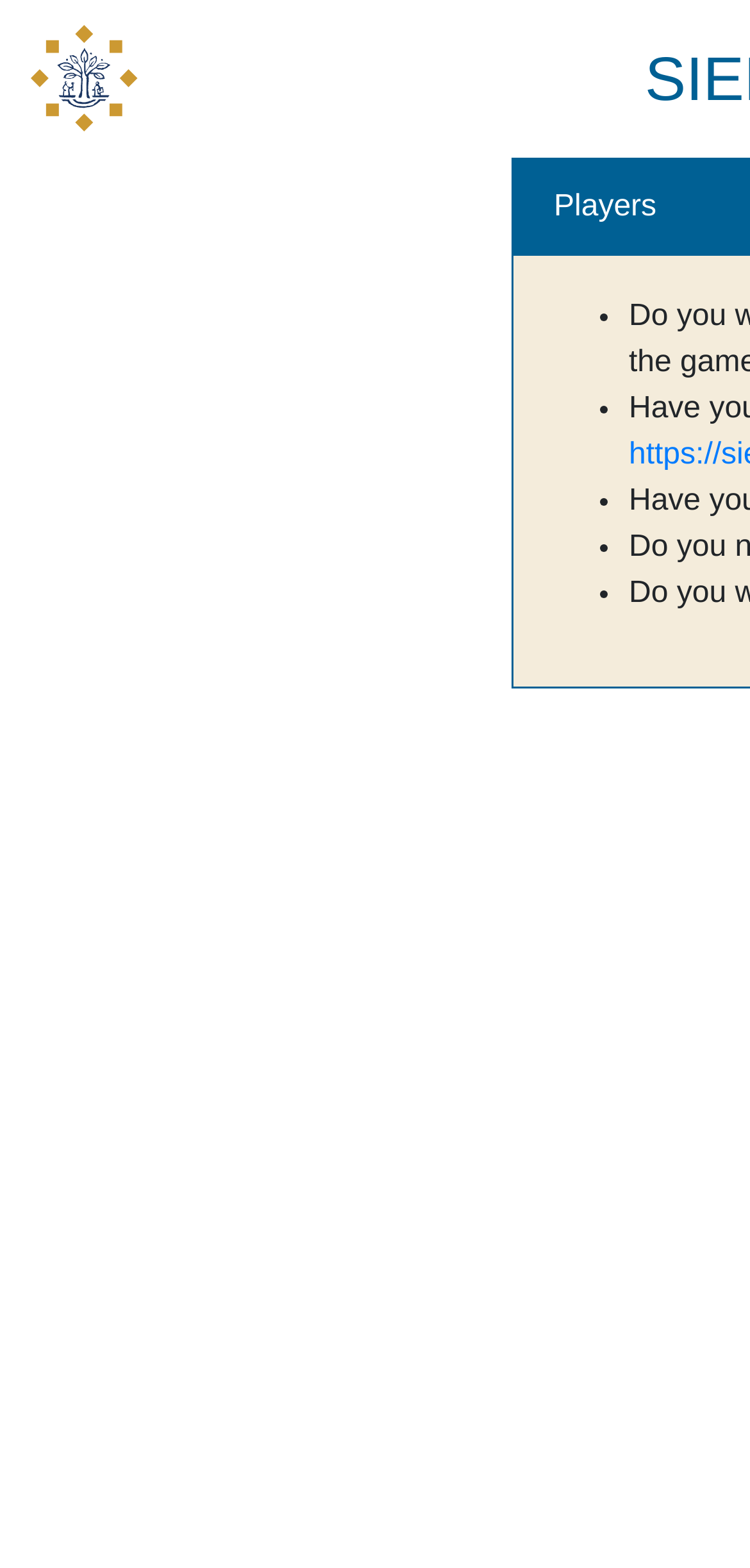What is above the 'Players' text?
Carefully analyze the image and provide a detailed answer to the question.

By analyzing the bounding box coordinates, I found that the image element has a smaller y1 value (0.016) compared to the 'Players' text element (0.121), indicating that the image is above the 'Players' text.